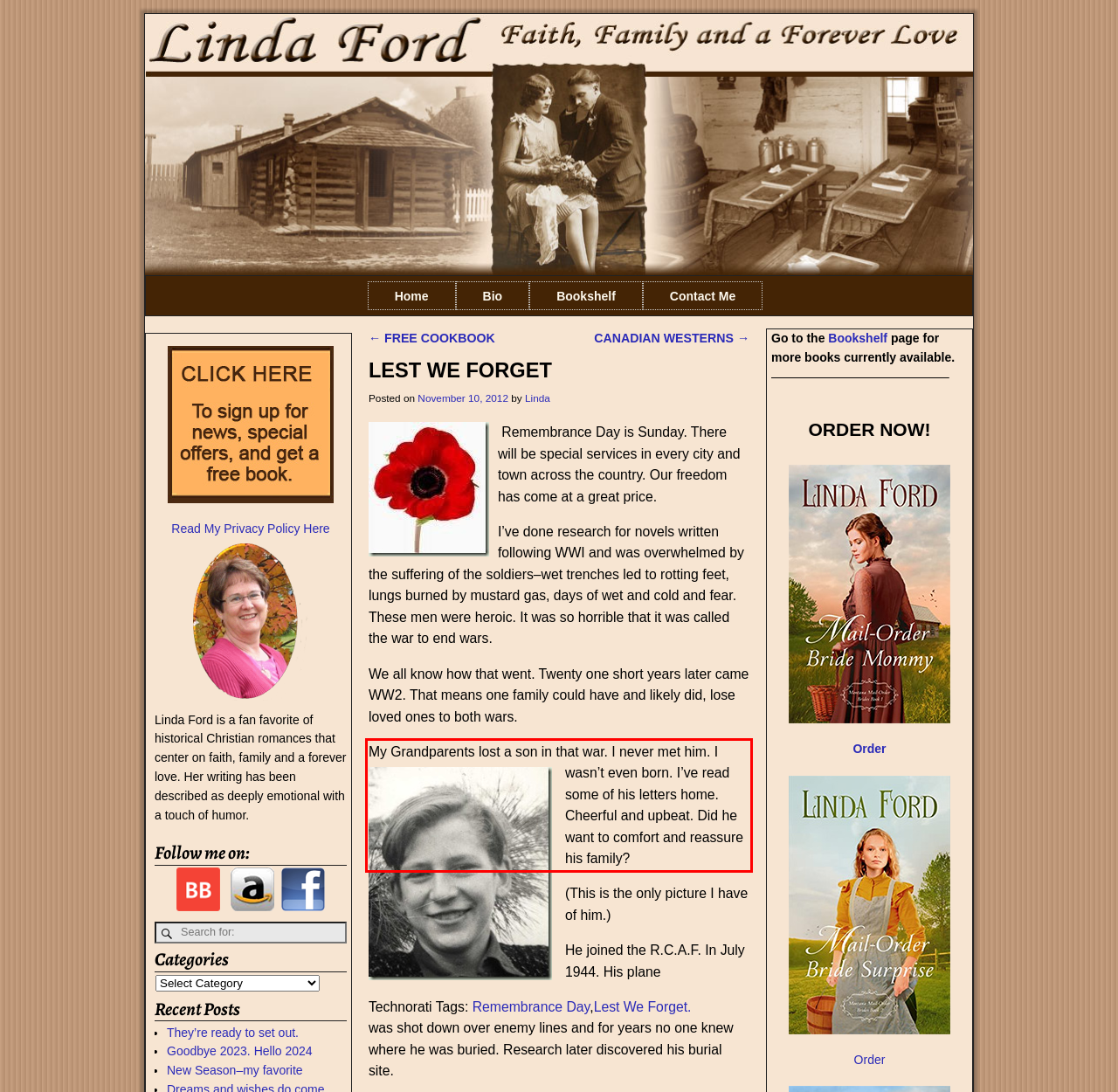You are given a screenshot of a webpage with a UI element highlighted by a red bounding box. Please perform OCR on the text content within this red bounding box.

My Grandparents lost a son in that war. I never met him. I wasn’t even born. I’ve read some of his letters home. Cheerful and upbeat. Did he want to comfort and reassure his family?